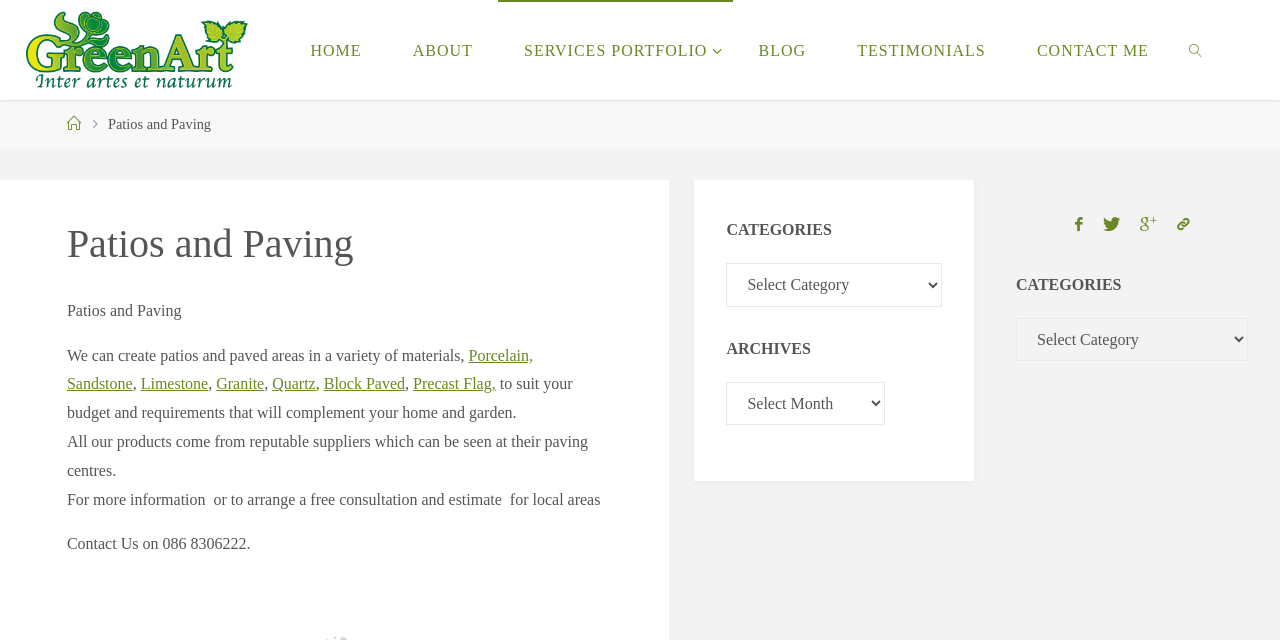Locate the bounding box coordinates of the clickable region necessary to complete the following instruction: "Click on the 'SERVICES PORTFOLIO' link". Provide the coordinates in the format of four float numbers between 0 and 1, i.e., [left, top, right, bottom].

[0.389, 0.0, 0.573, 0.156]